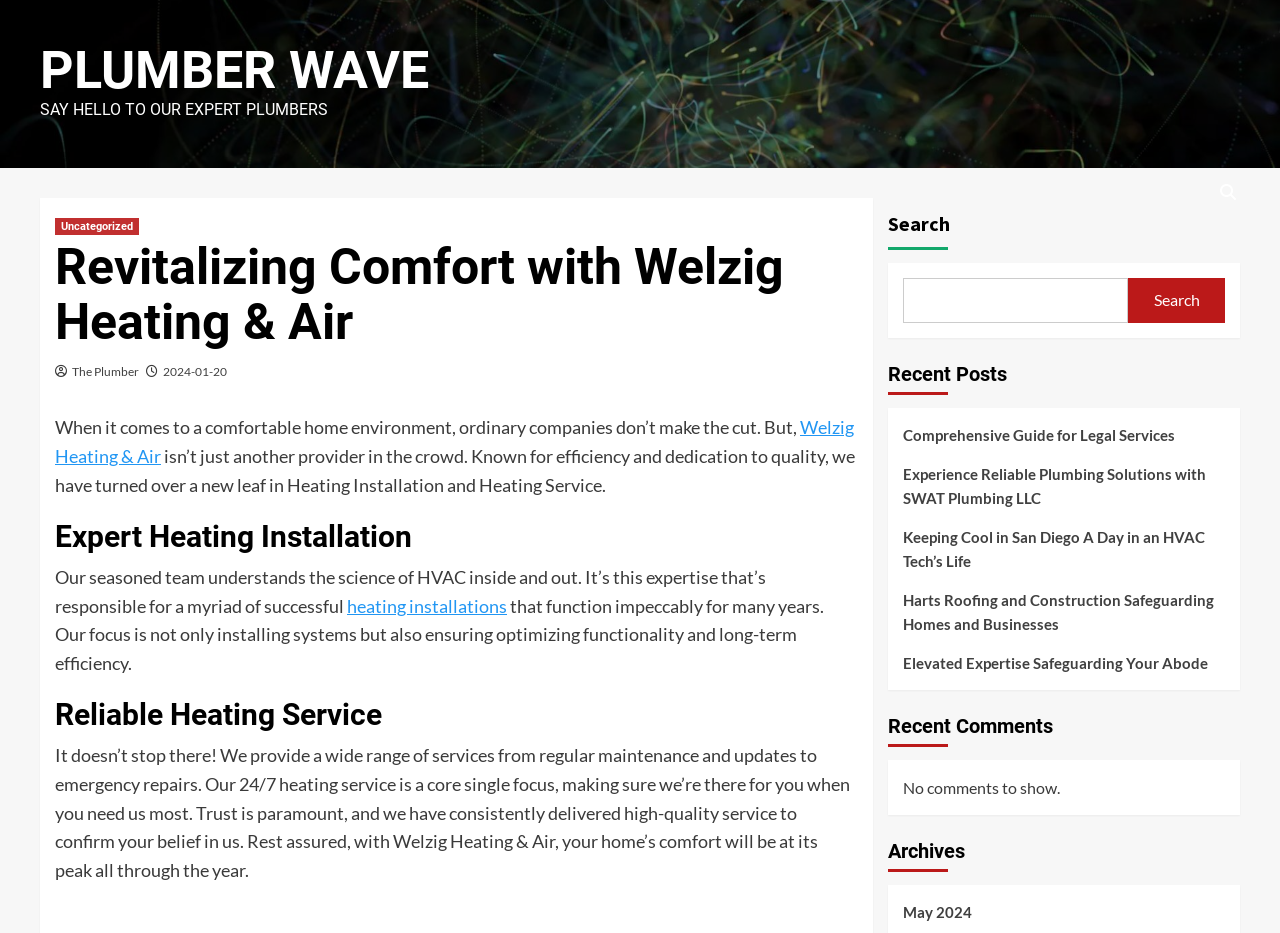Provide an in-depth caption for the elements present on the webpage.

The webpage is about Welzig Heating & Air, a company that provides heating installation and service. At the top, there is a link to "PLUMBER WAVE" and a heading that says "SAY HELLO TO OUR EXPERT PLUMBERS". 

Below this, there is a section with a heading that reads "Revitalizing Comfort with Welzig Heating & Air". This section contains links to "Uncategorized", "The Plumber", and a date "2024-01-20". 

Following this, there is a paragraph of text that describes Welzig Heating & Air as a company that stands out from the crowd due to its efficiency and dedication to quality. The company is known for its heating installation and service. 

Below this, there are two headings: "Expert Heating Installation" and "Reliable Heating Service". The "Expert Heating Installation" section describes the company's team of seasoned professionals who understand the science of HVAC and have successfully installed many systems. The "Reliable Heating Service" section explains that the company provides a range of services, including regular maintenance, updates, and emergency repairs, and that its 24/7 heating service is a core focus.

To the right of these sections, there is a search bar with a button and a heading that says "Search". 

Below the search bar, there are three sections: "Recent Posts", "Recent Comments", and "Archives". The "Recent Posts" section contains five links to different articles, including "Comprehensive Guide for Legal Services" and "Experience Reliable Plumbing Solutions with SWAT Plumbing LLC". The "Recent Comments" section says "No comments to show." The "Archives" section does not contain any links or text.